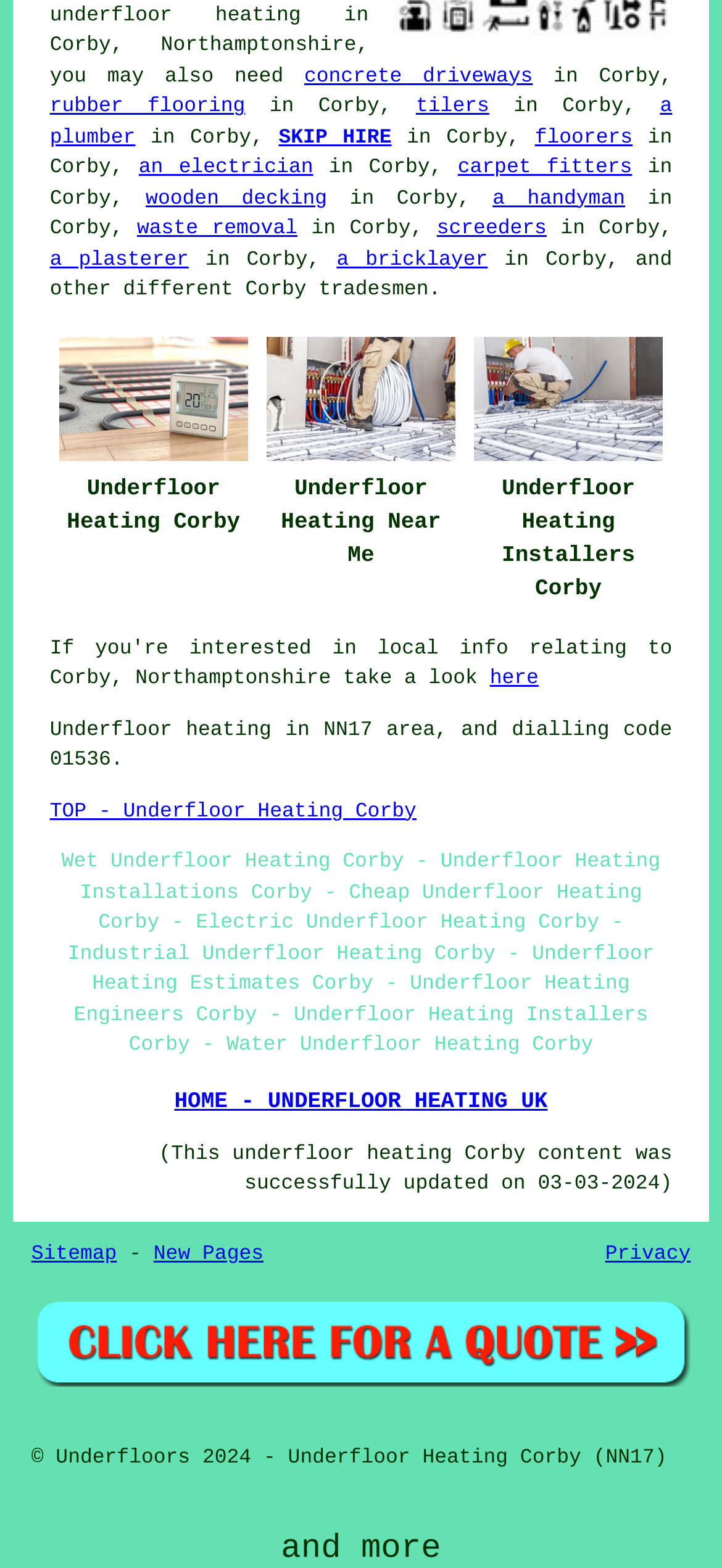How many types of underfloor heating are mentioned?
Identify the answer in the screenshot and reply with a single word or phrase.

Several